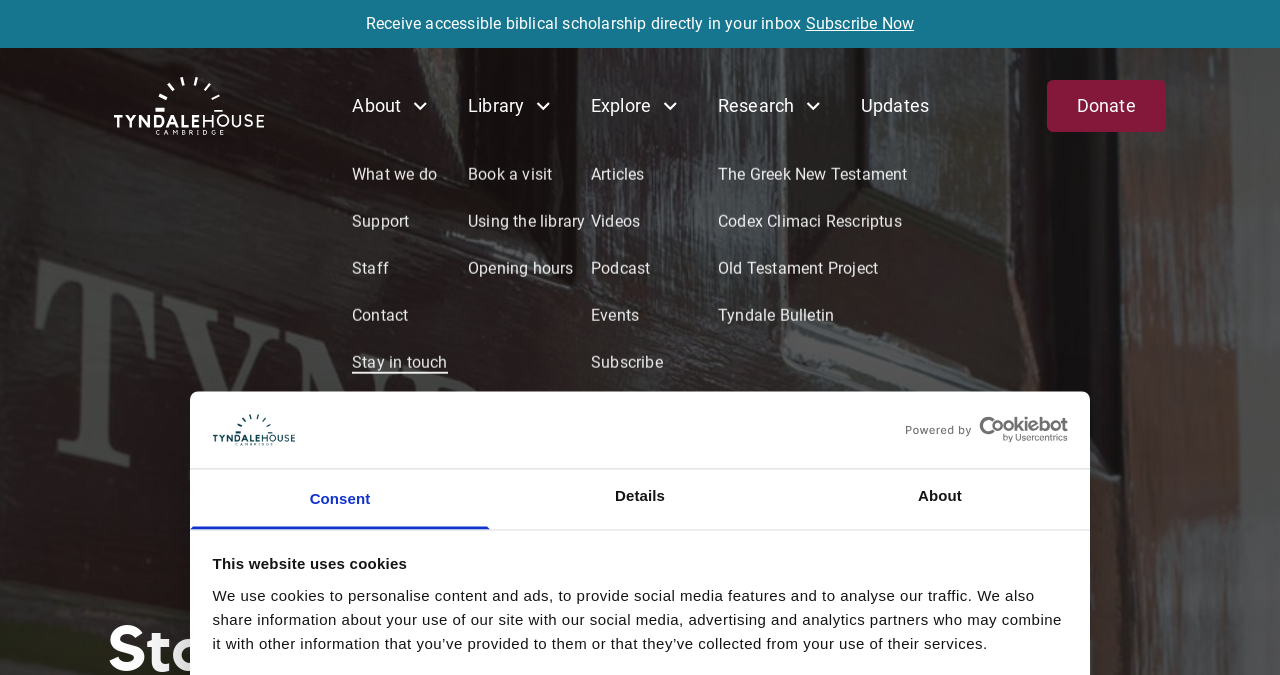Locate the bounding box of the UI element defined by this description: "Library". The coordinates should be given as four float numbers between 0 and 1, formatted as [left, top, right, bottom].

[0.366, 0.139, 0.41, 0.175]